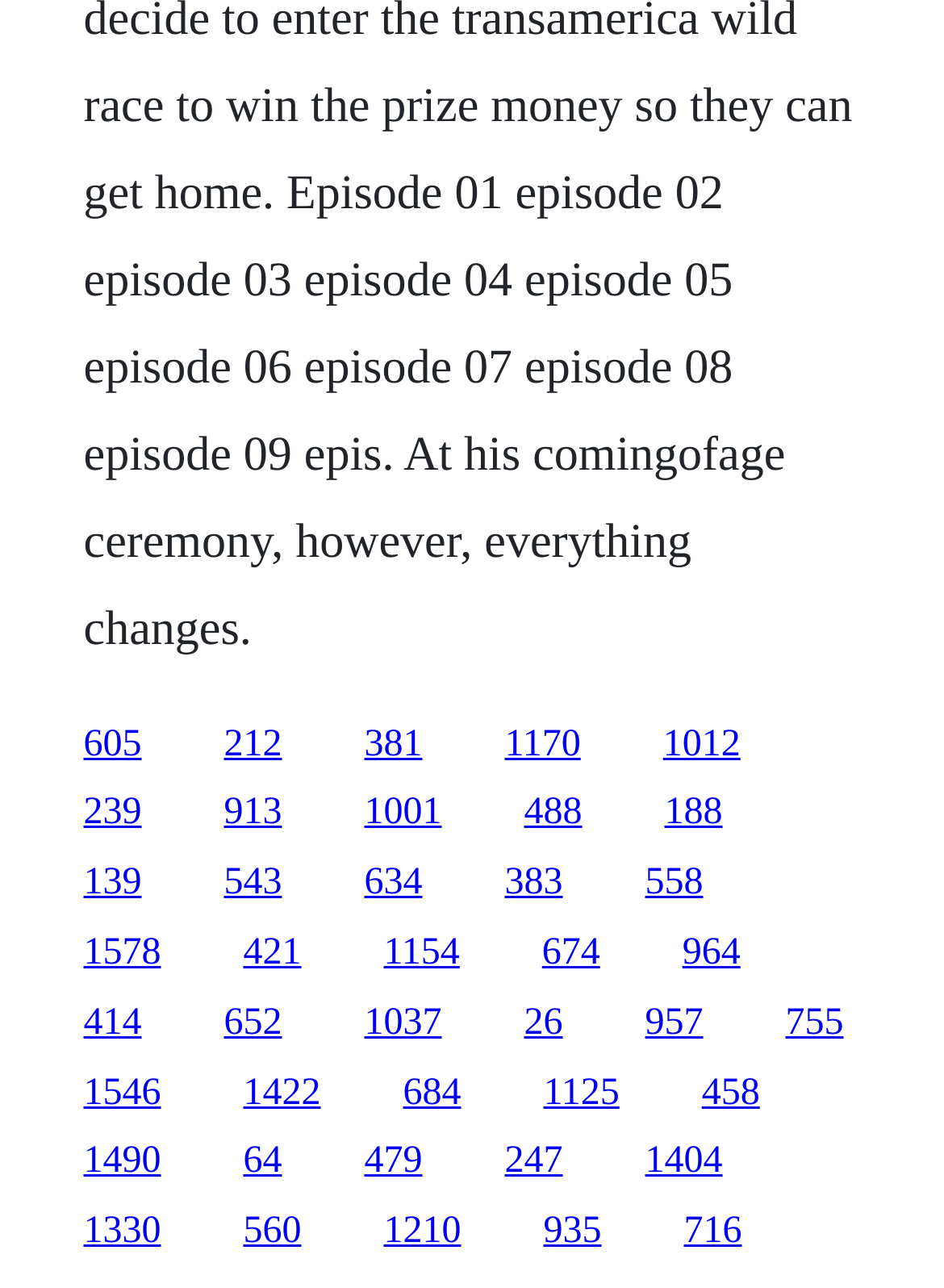Please identify the coordinates of the bounding box that should be clicked to fulfill this instruction: "click the first link".

[0.088, 0.561, 0.15, 0.593]